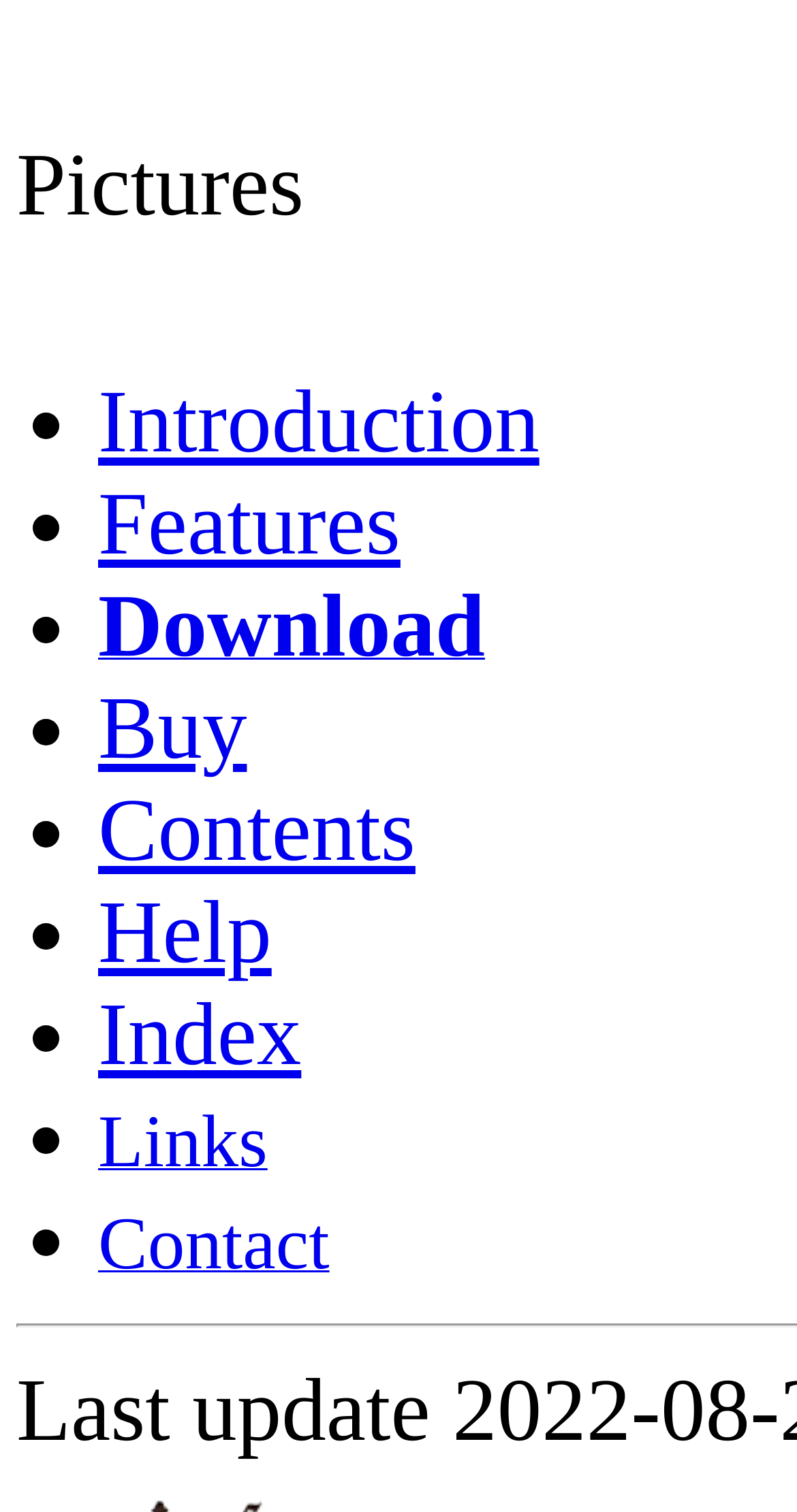Given the description of the UI element: "Introduction", predict the bounding box coordinates in the form of [left, top, right, bottom], with each value being a float between 0 and 1.

[0.123, 0.247, 0.677, 0.312]